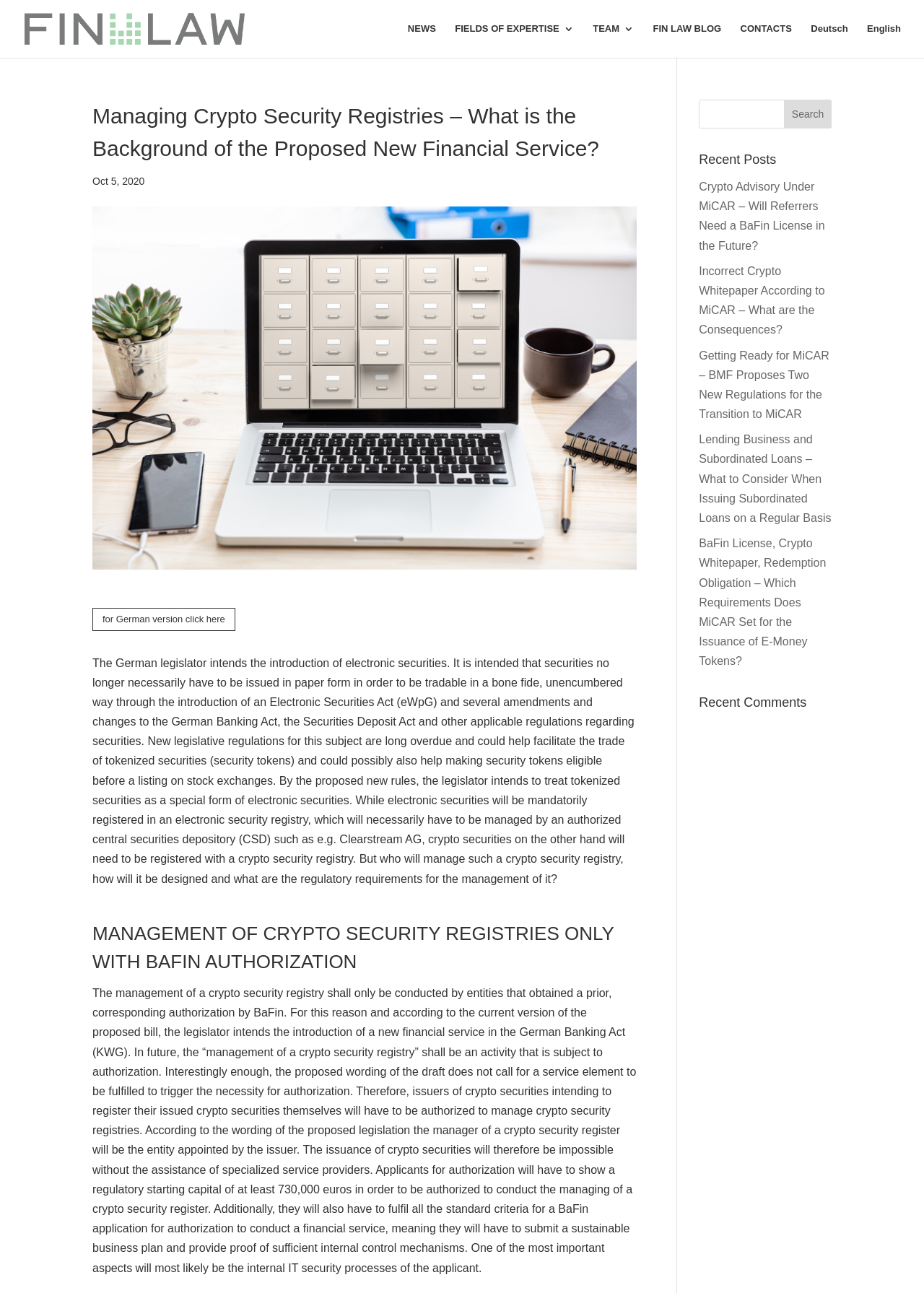Please identify the bounding box coordinates of the clickable area that will fulfill the following instruction: "Contact FIN LAW". The coordinates should be in the format of four float numbers between 0 and 1, i.e., [left, top, right, bottom].

[0.801, 0.018, 0.857, 0.045]